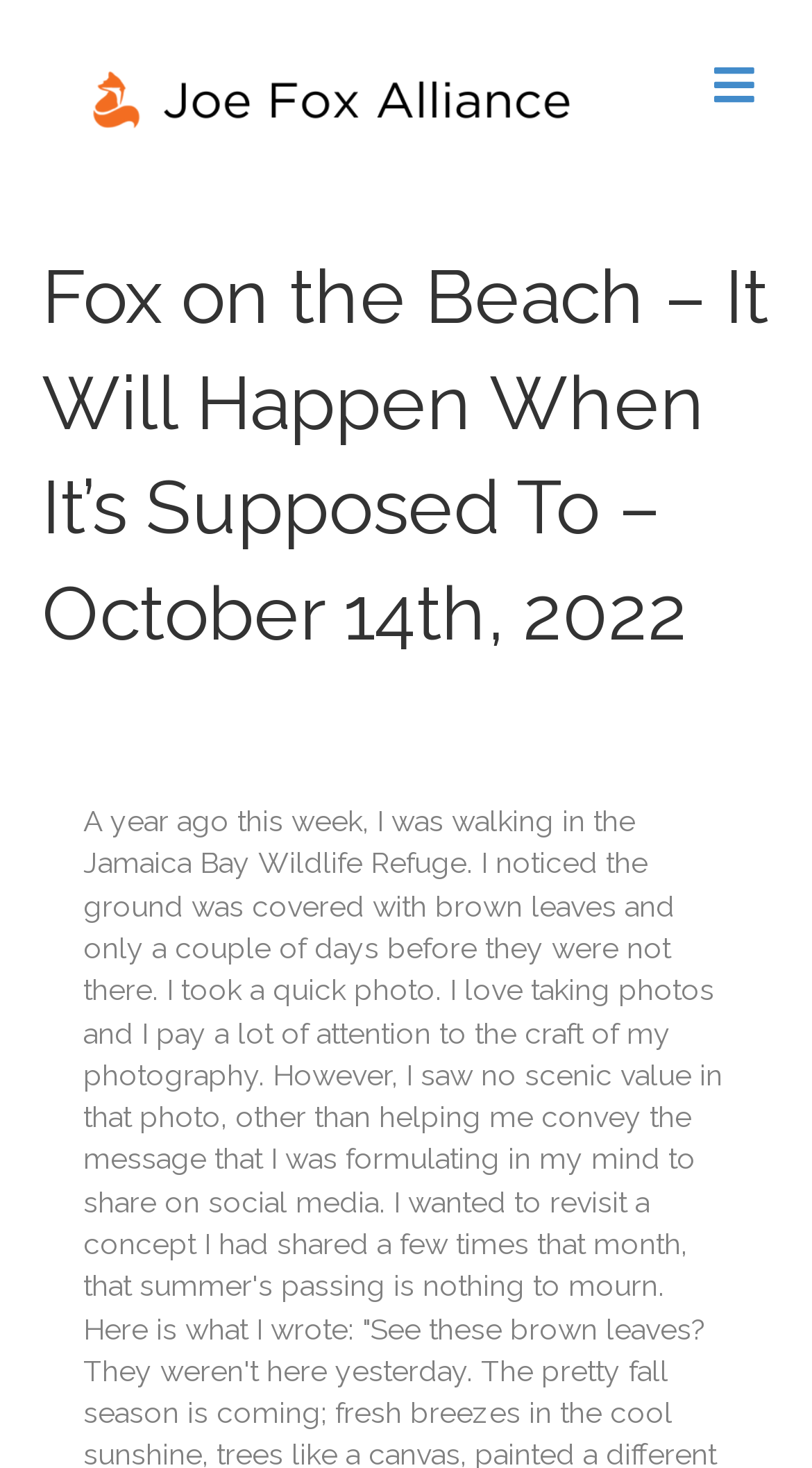Extract the main title from the webpage.

Fox on the Beach – It Will Happen When It’s Supposed To – October 14th, 2022